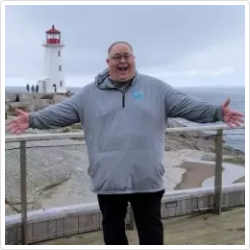Answer the question using only one word or a concise phrase: What is in the background of the image?

A lighthouse